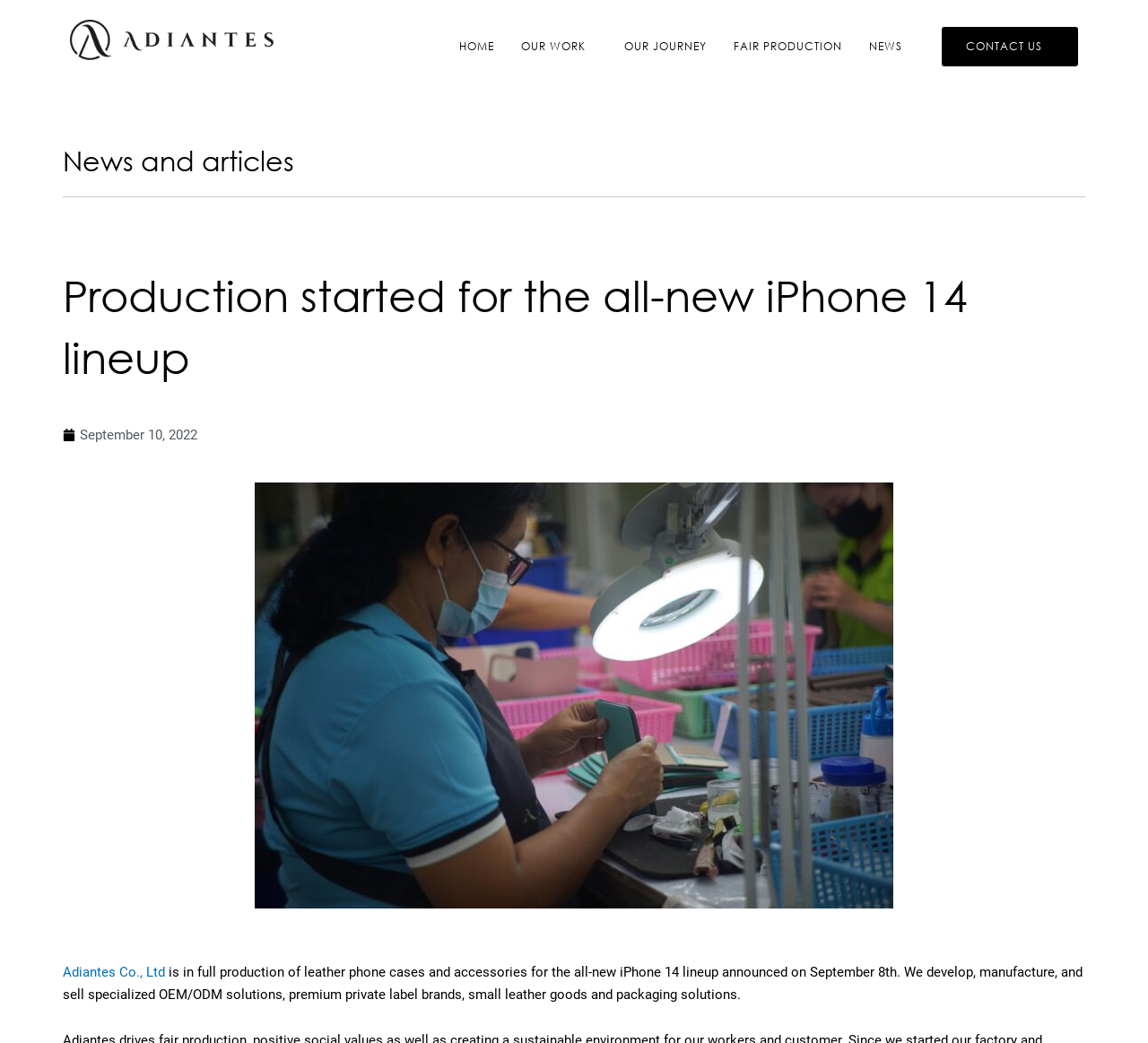What is the date of the news article?
Provide a one-word or short-phrase answer based on the image.

September 10, 2022